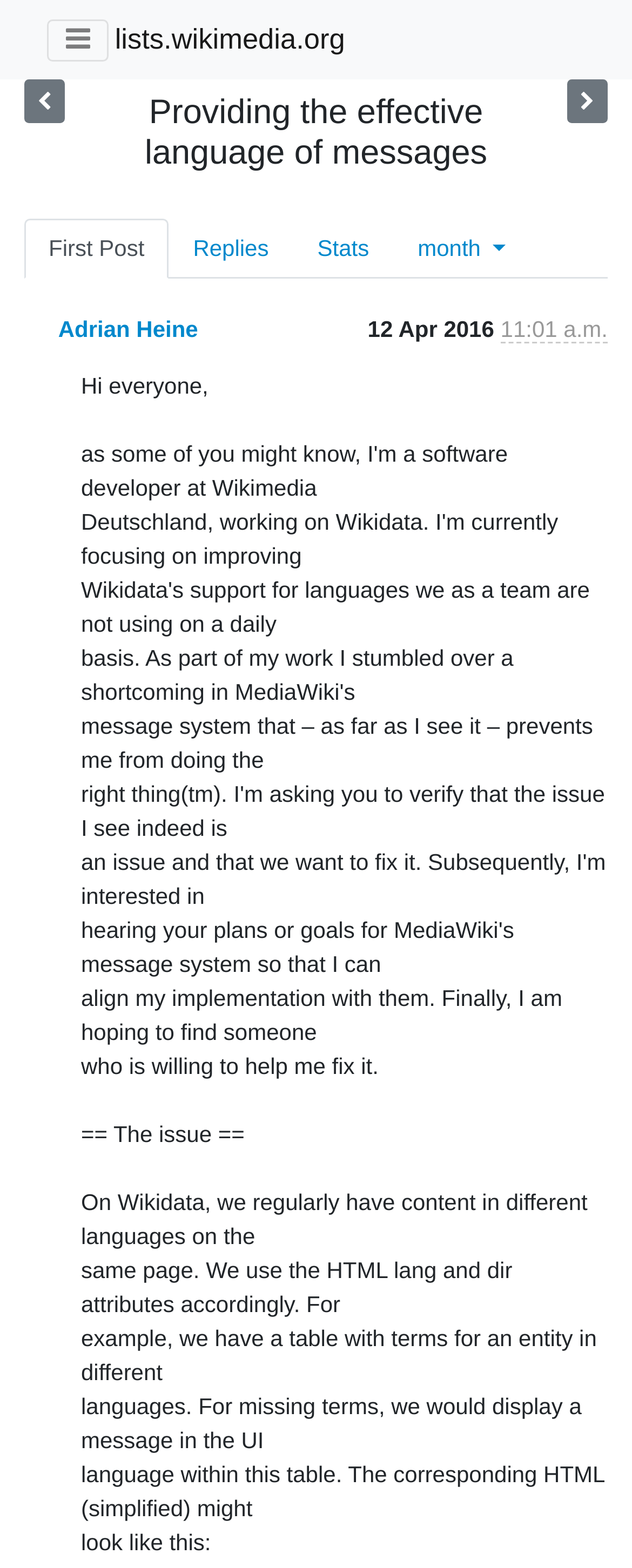Identify the bounding box coordinates for the UI element that matches this description: "搜索".

None